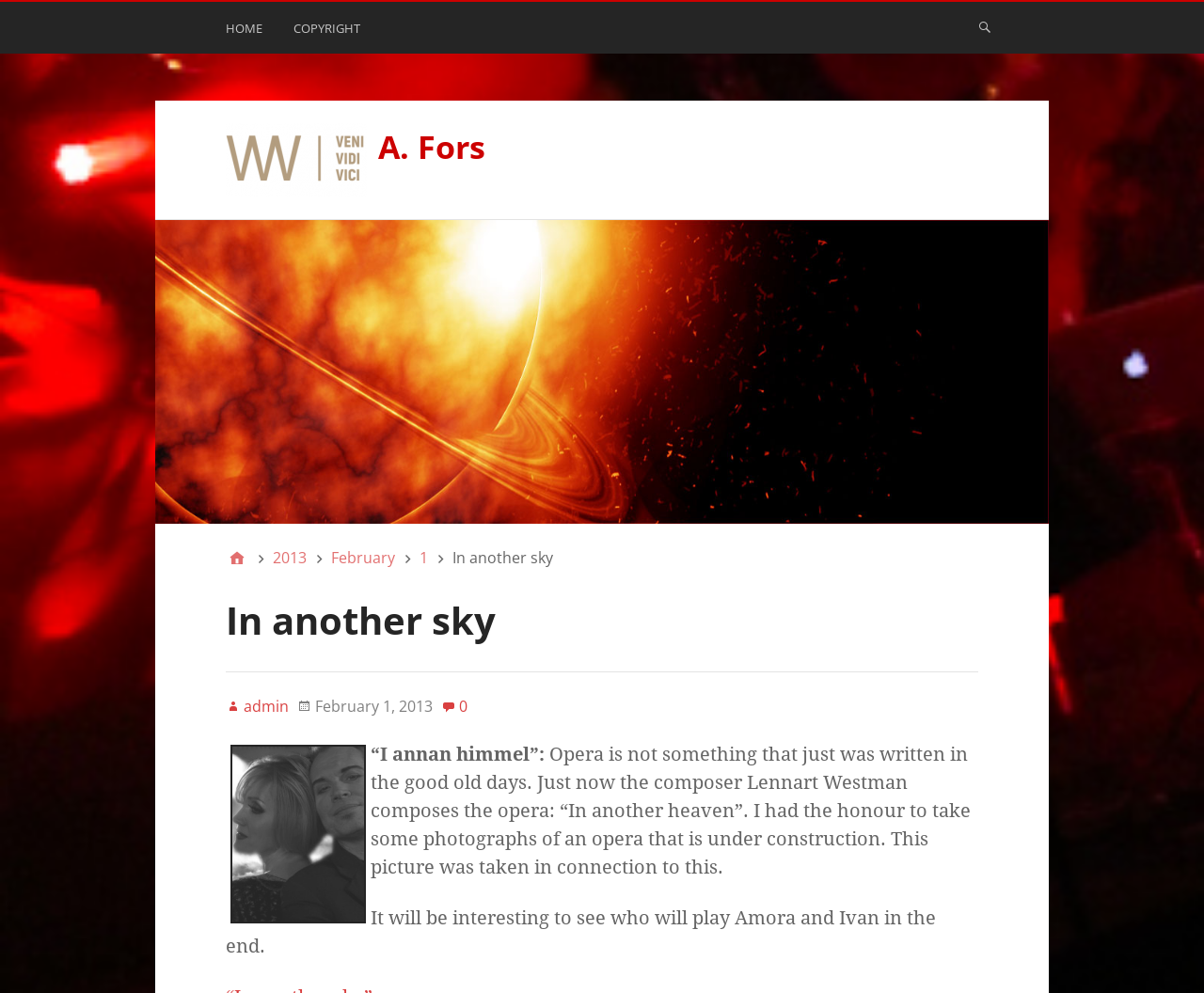Provide your answer in one word or a succinct phrase for the question: 
What is the title of the opera?

In another heaven